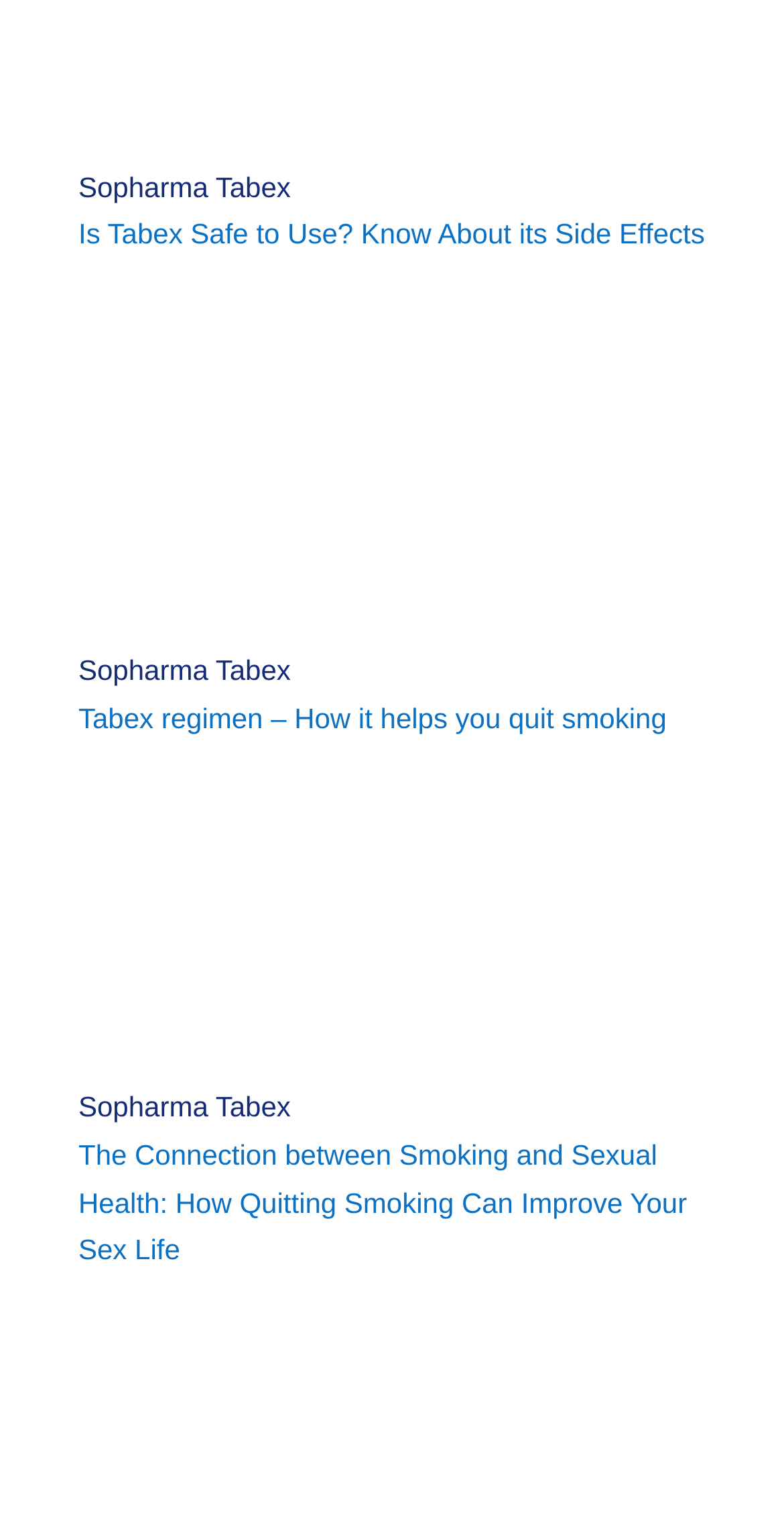Please mark the clickable region by giving the bounding box coordinates needed to complete this instruction: "Explore the connection between smoking and sexual health".

[0.1, 0.932, 0.854, 0.997]